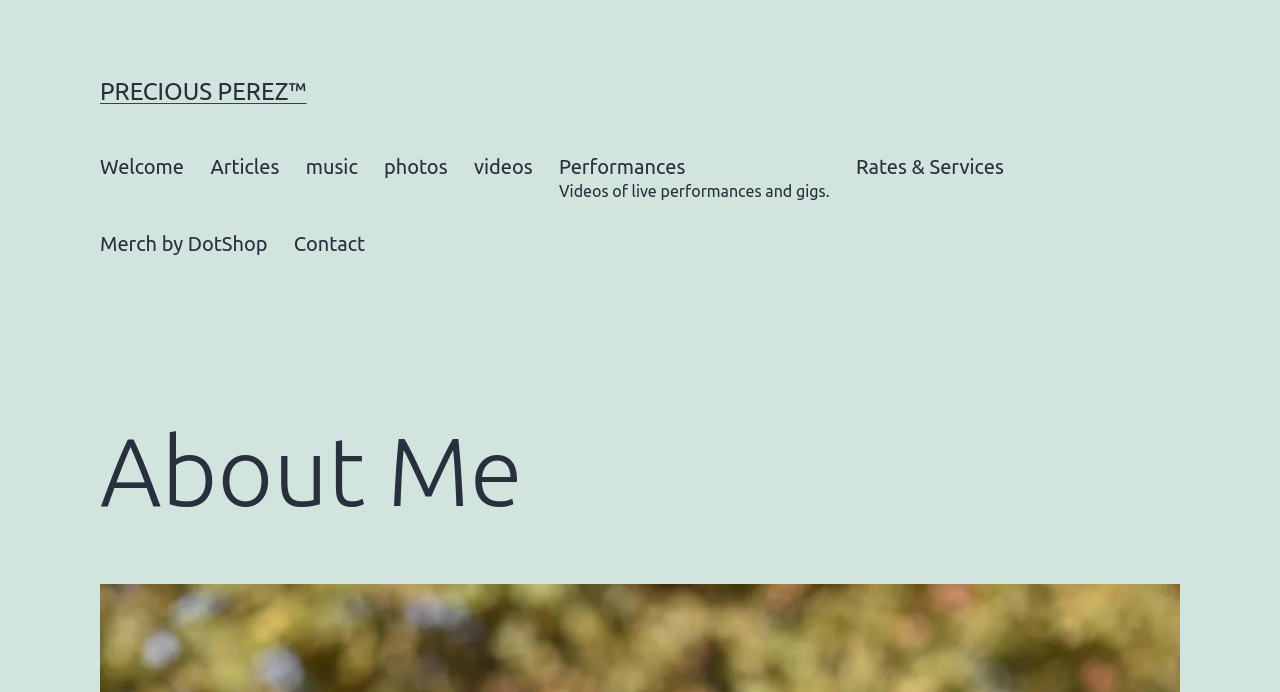Find the bounding box coordinates of the element to click in order to complete the given instruction: "click on the Precious Perez link."

[0.078, 0.113, 0.24, 0.152]